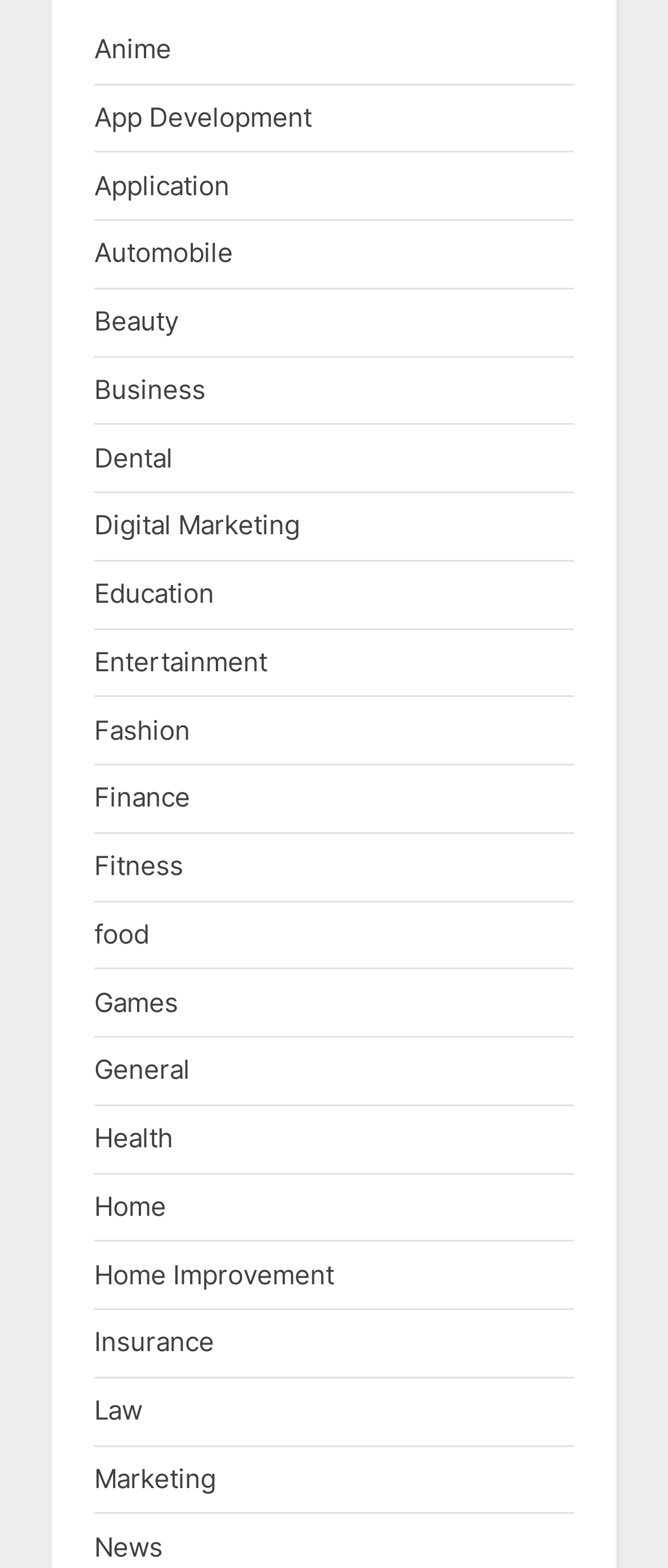What is the category located below 'Automobile'?
Please answer the question as detailed as possible.

By analyzing the y1 and y2 coordinates of the link elements, I determined that the element with the text 'Beauty' is located below the element with the text 'Automobile', indicating that 'Beauty' is the category located below 'Automobile'.